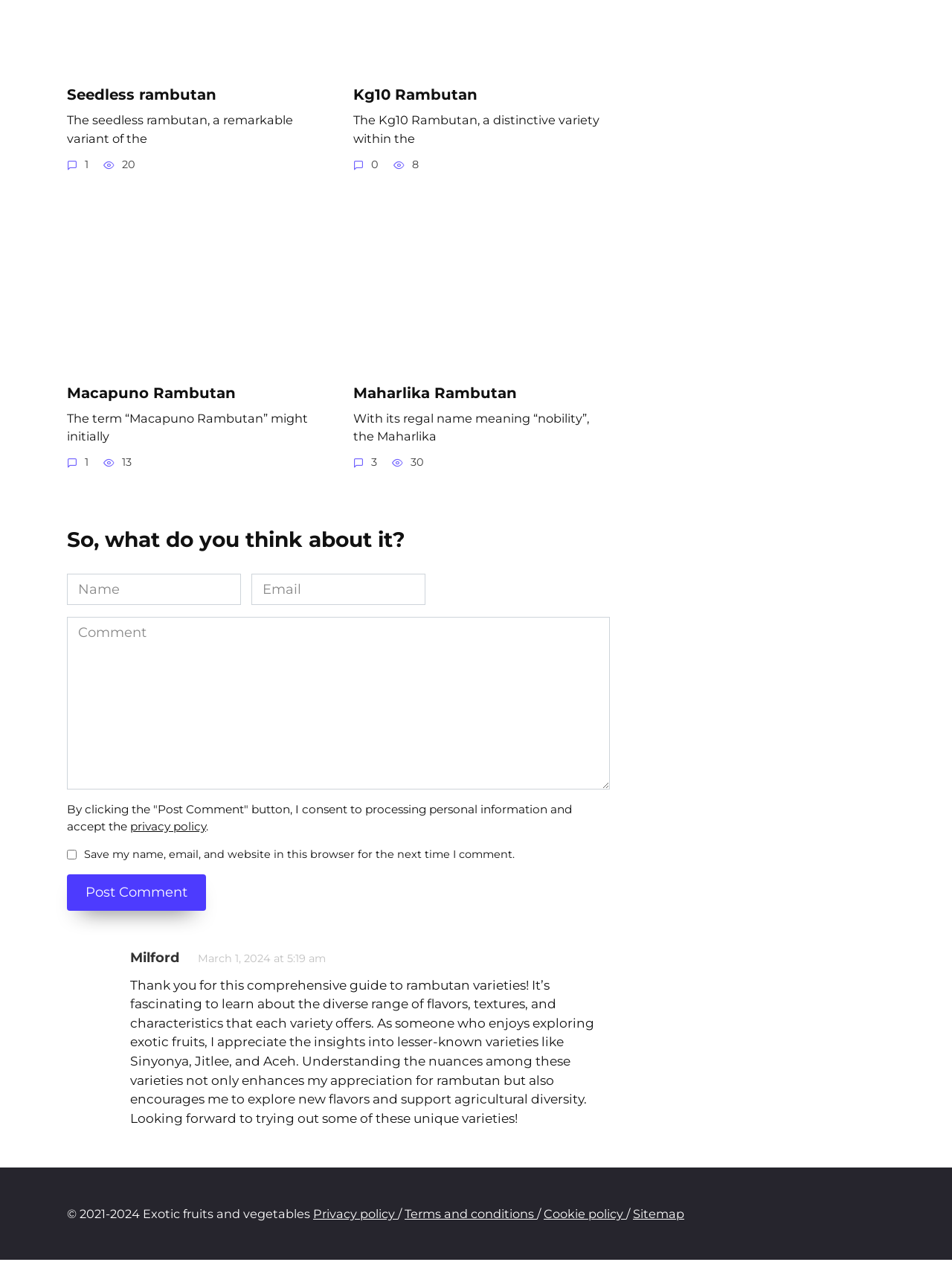Determine the bounding box coordinates for the clickable element required to fulfill the instruction: "Click the 'Post Comment' button". Provide the coordinates as four float numbers between 0 and 1, i.e., [left, top, right, bottom].

[0.07, 0.694, 0.216, 0.723]